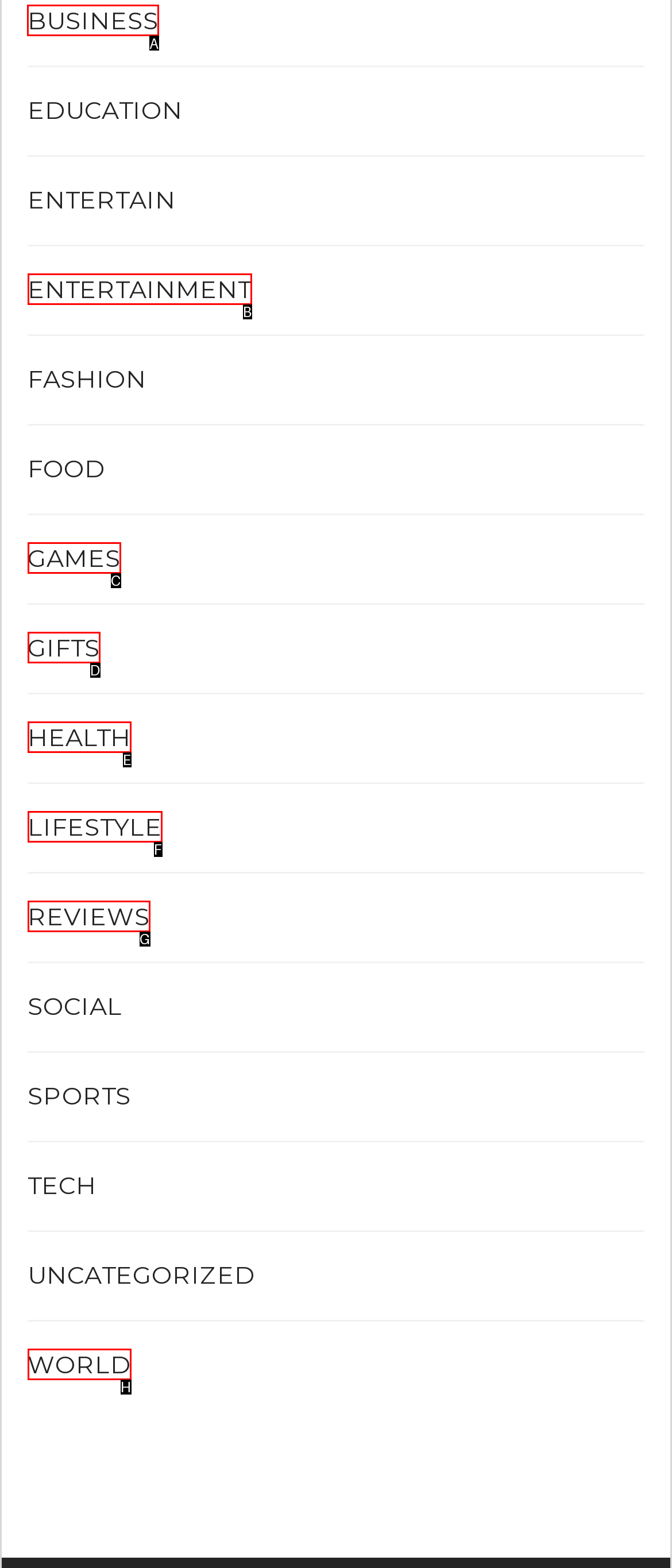Indicate which UI element needs to be clicked to fulfill the task: Click on BUSINESS
Answer with the letter of the chosen option from the available choices directly.

A